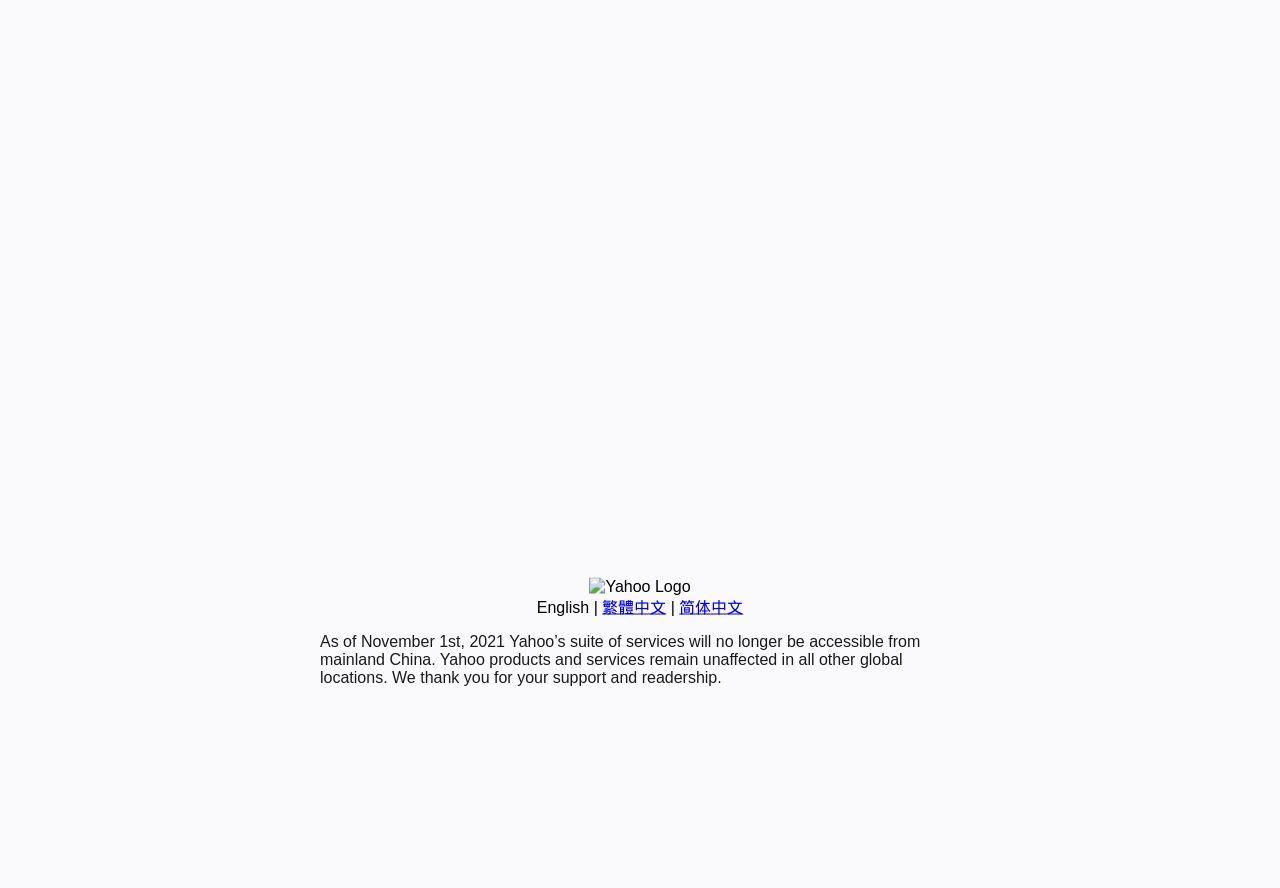Mark the bounding box of the element that matches the following description: "简体中文".

[0.531, 0.674, 0.581, 0.693]